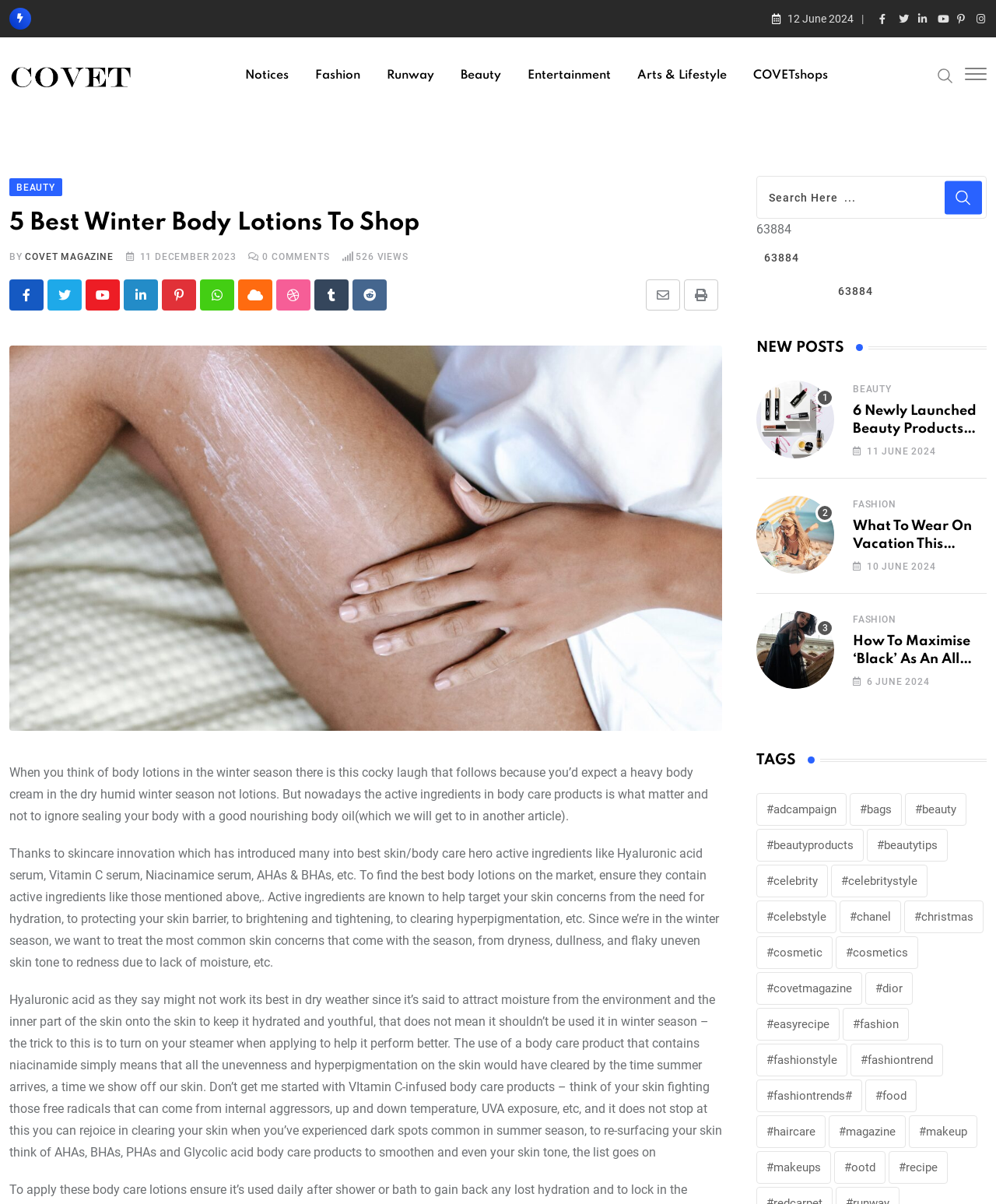What is the purpose of using Hyaluronic acid in body care products?
Provide a fully detailed and comprehensive answer to the question.

According to the article, Hyaluronic acid is used in body care products to keep the skin hydrated and youthful, and it attracts moisture from the environment and the inner part of the skin onto the skin.